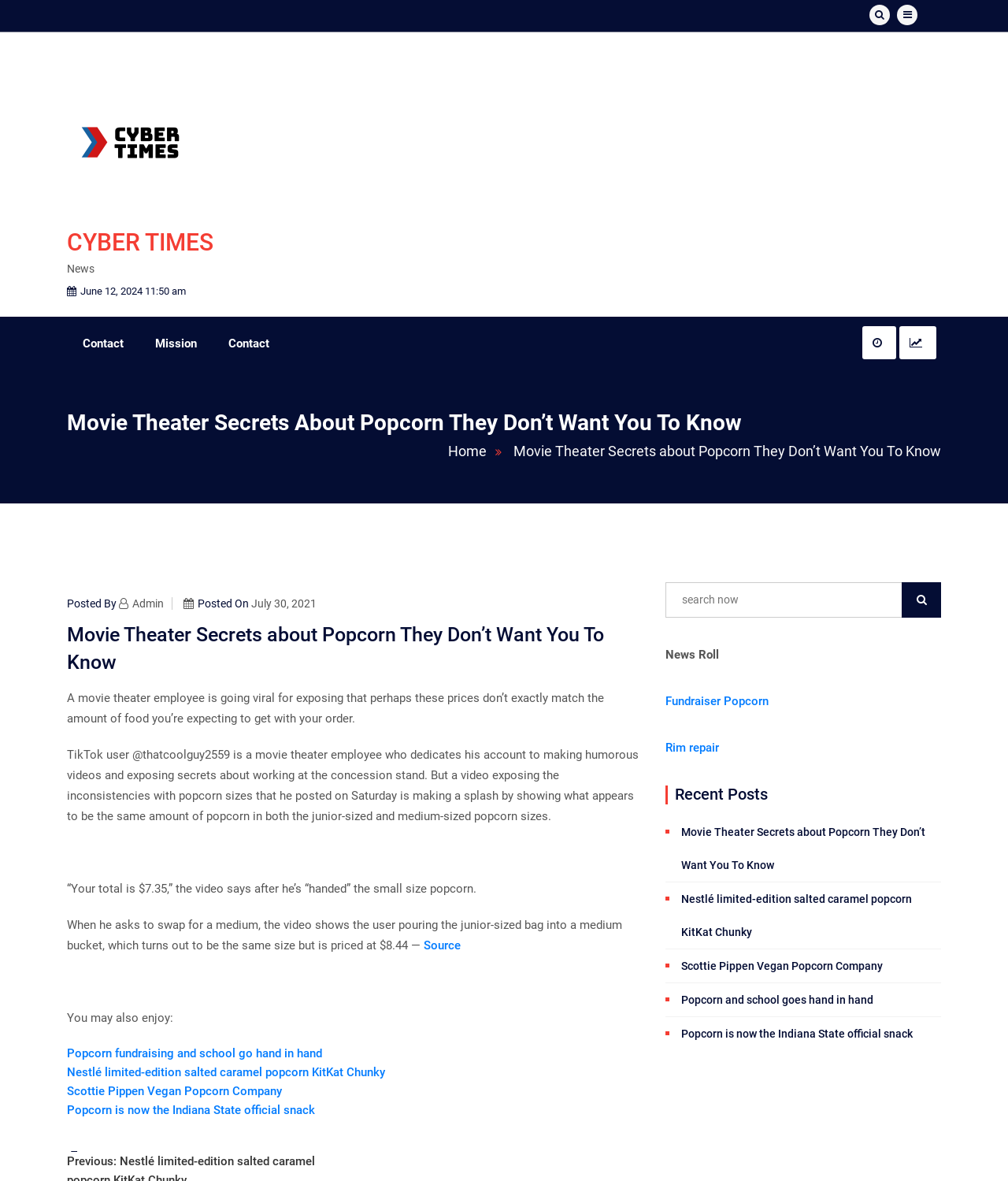Answer the question below in one word or phrase:
What is the price difference between the junior-sized and medium-sized popcorn?

$1.09